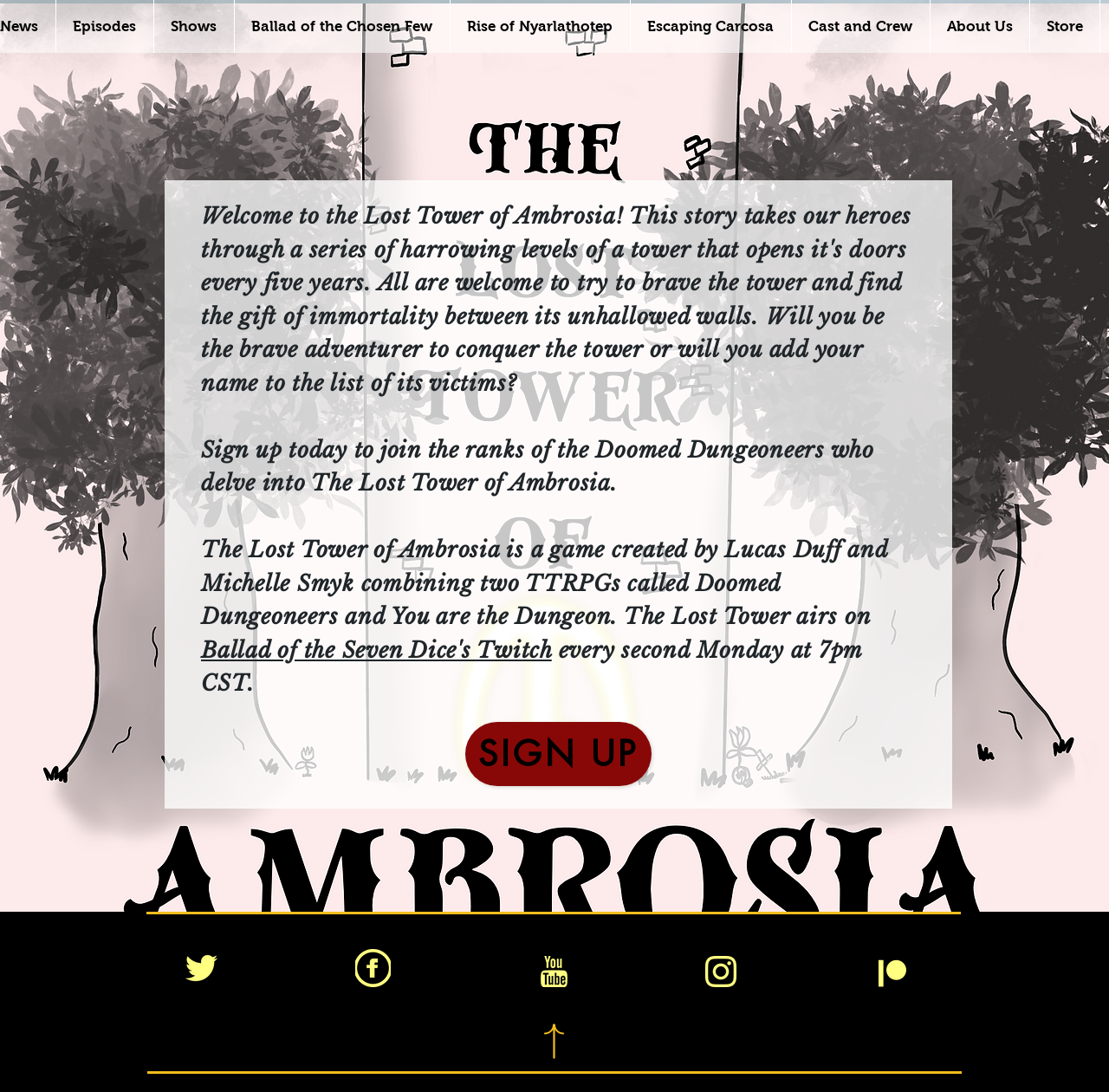Please examine the image and answer the question with a detailed explanation:
What is the schedule of The Lost Tower of Ambrosia airing?

This answer can be obtained by reading the StaticText element with ID 310, which states 'every second Monday at 7pm CST.'